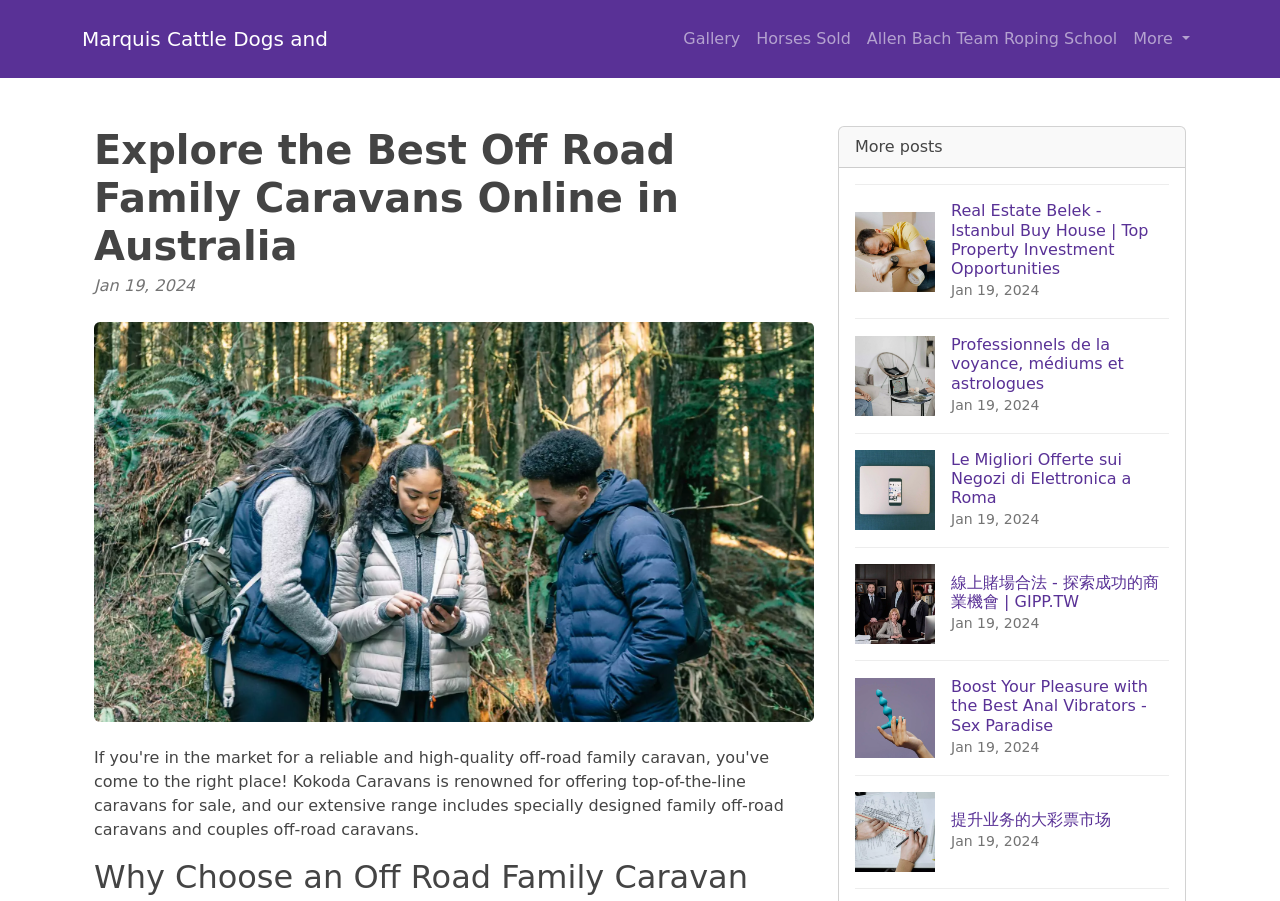Provide the bounding box for the UI element matching this description: "Allen Bach Team Roping School".

[0.671, 0.021, 0.879, 0.066]